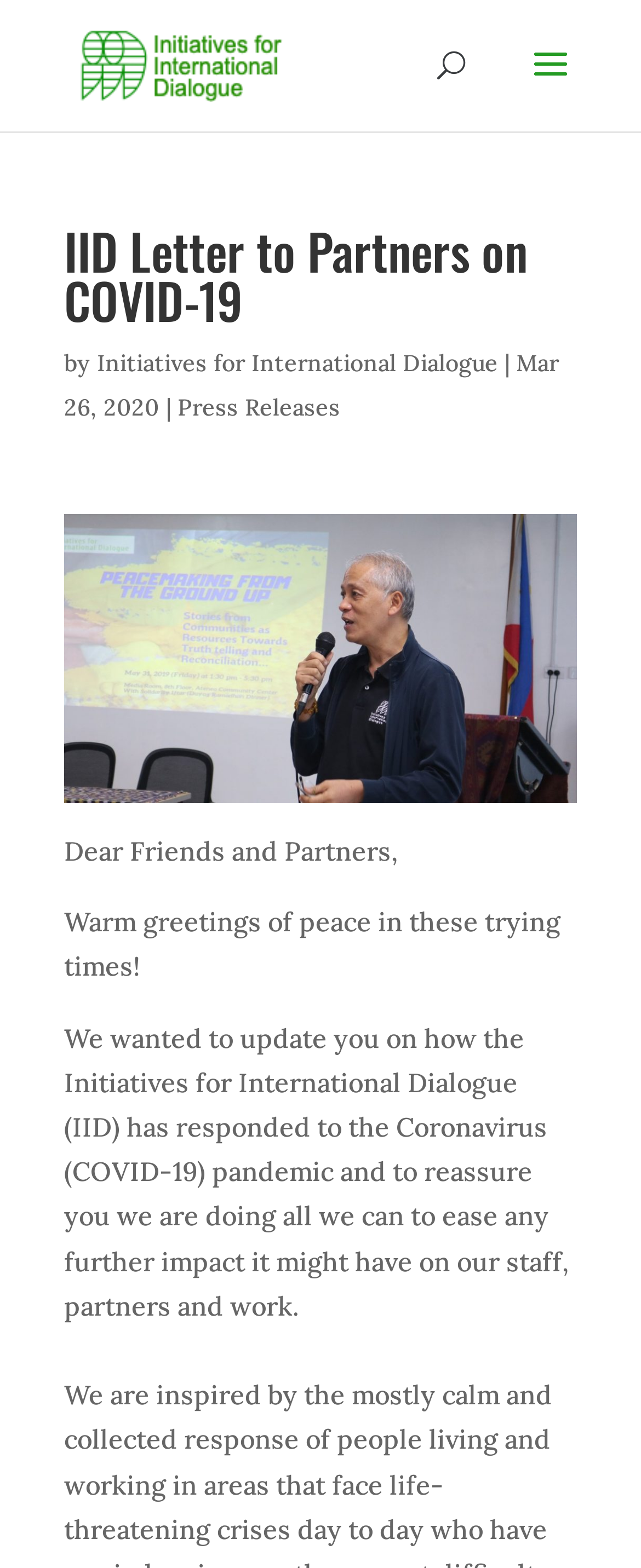What is the topic of the letter?
Identify the answer in the screenshot and reply with a single word or phrase.

Coronavirus pandemic